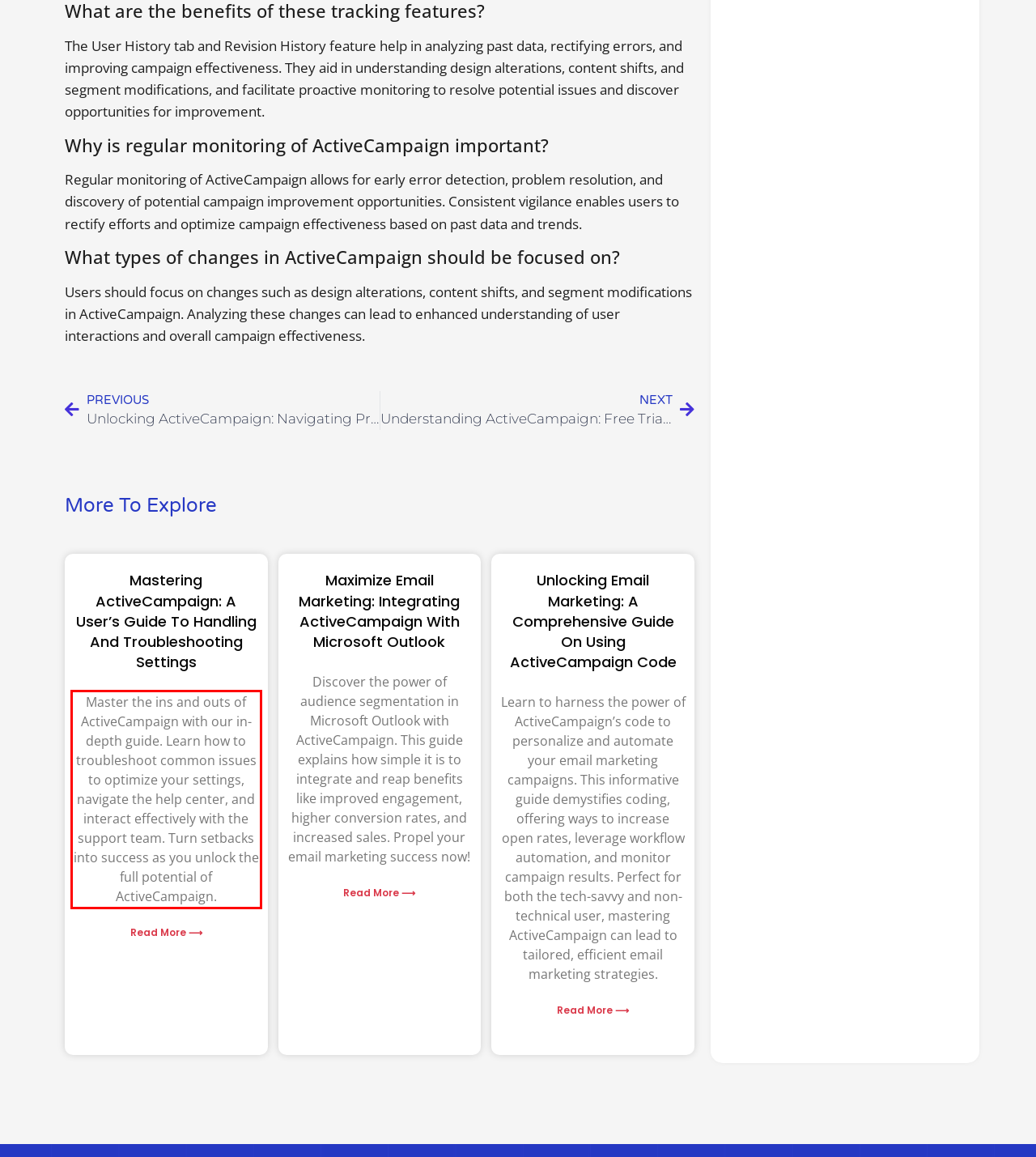Observe the screenshot of the webpage, locate the red bounding box, and extract the text content within it.

Master the ins and outs of ActiveCampaign with our in-depth guide. Learn how to troubleshoot common issues to optimize your settings, navigate the help center, and interact effectively with the support team. Turn setbacks into success as you unlock the full potential of ActiveCampaign.